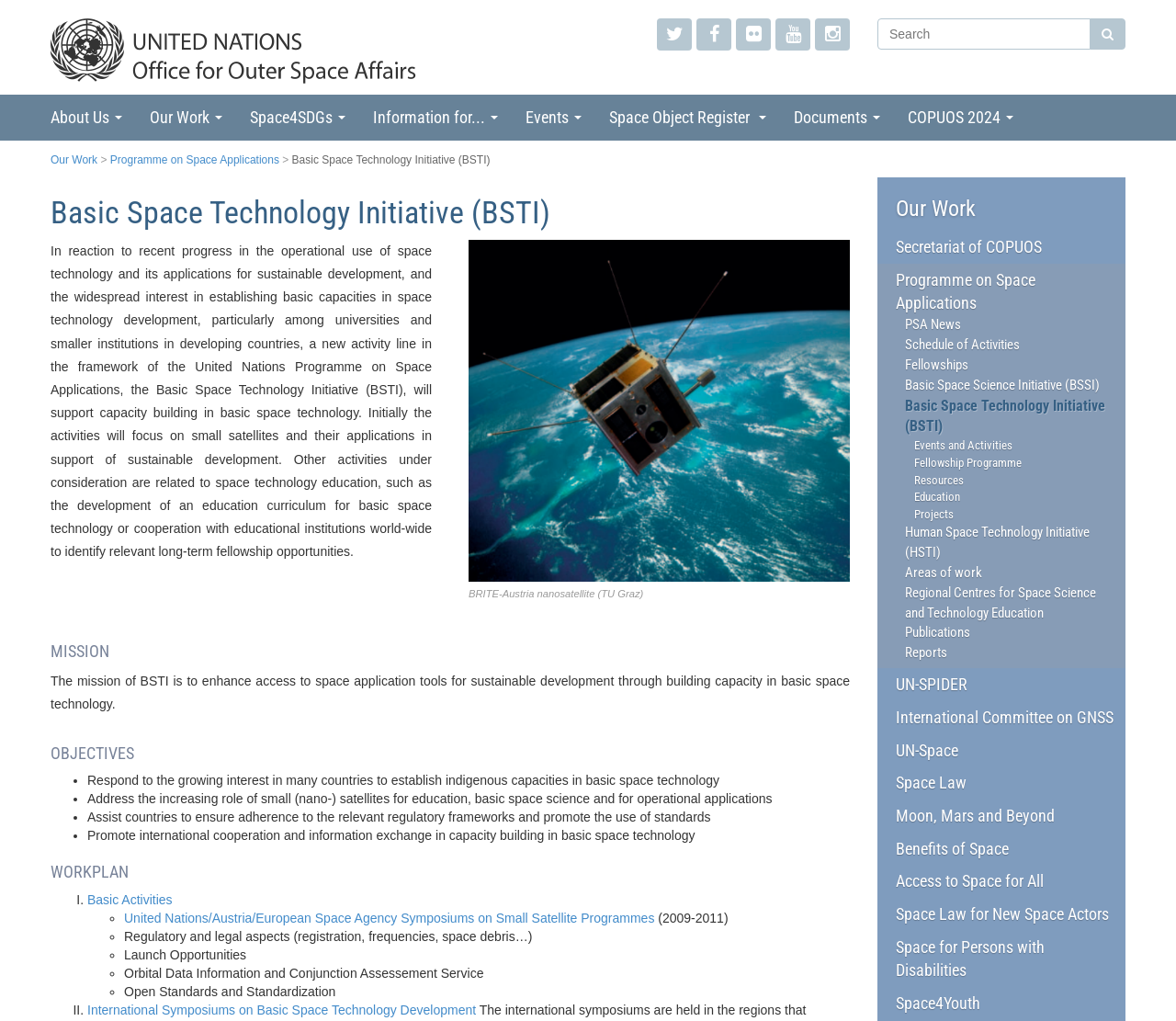How many objectives does BSTI have?
Using the image as a reference, give an elaborate response to the question.

I found the answer by counting the bullet points under the 'OBJECTIVES' heading, which lists four objectives of BSTI.